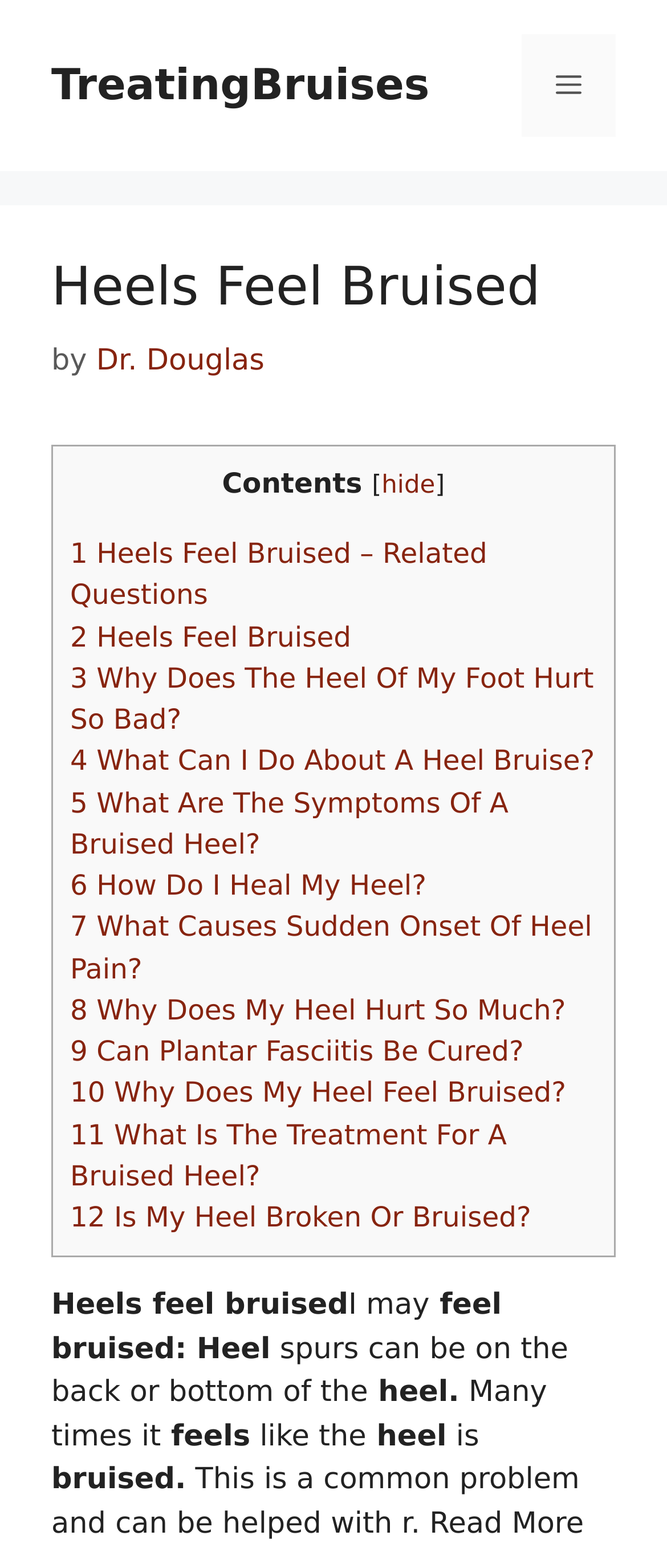Locate the bounding box coordinates of the clickable area needed to fulfill the instruction: "Go to Dr. Douglas' page".

[0.144, 0.219, 0.397, 0.241]